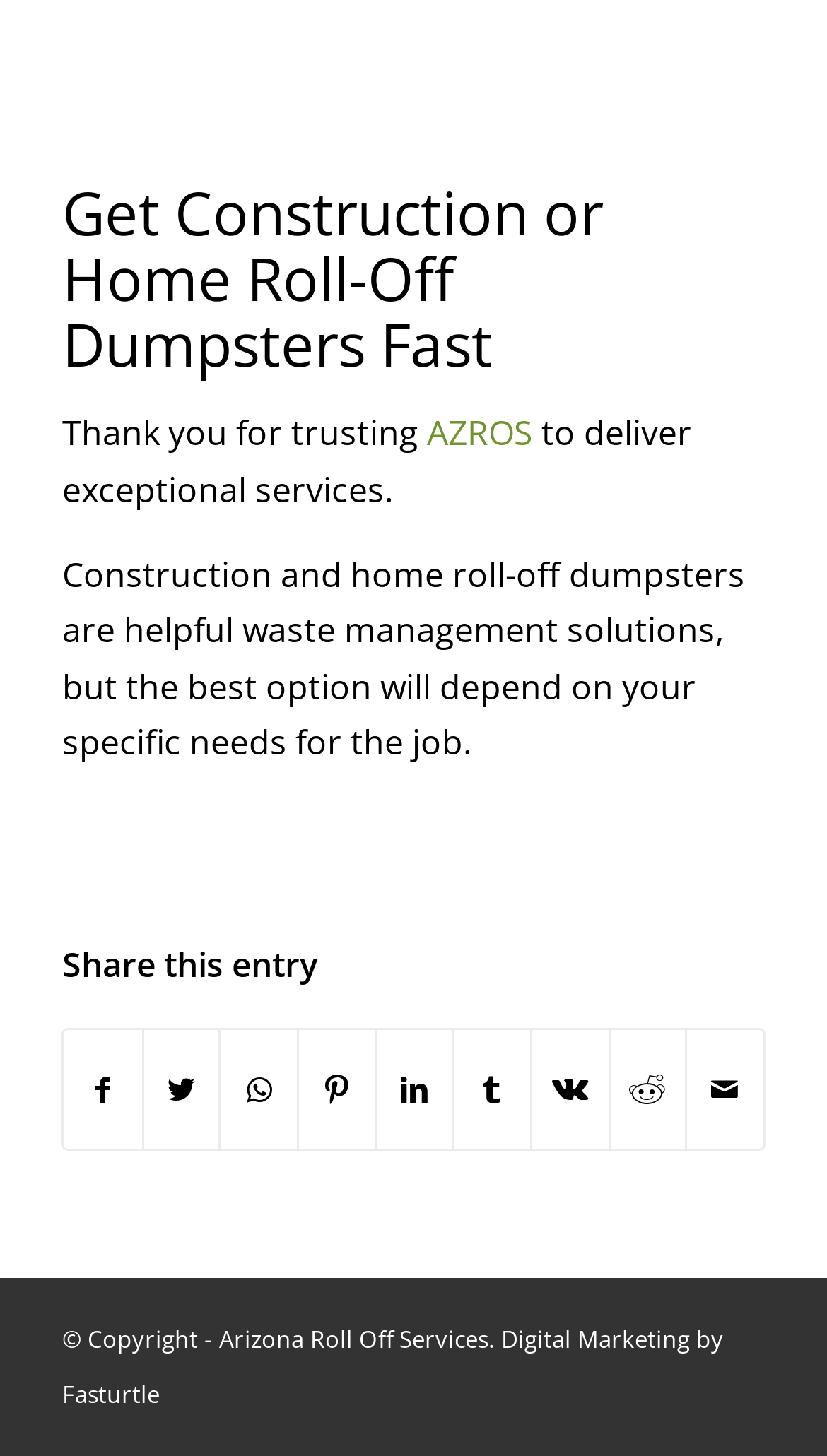From the details in the image, provide a thorough response to the question: What is the company name mentioned on the webpage?

I found the company name 'Arizona Roll Off Services' in the StaticText element with the text 'Thank you for trusting AZROS' and also in the copyright information at the bottom of the page.